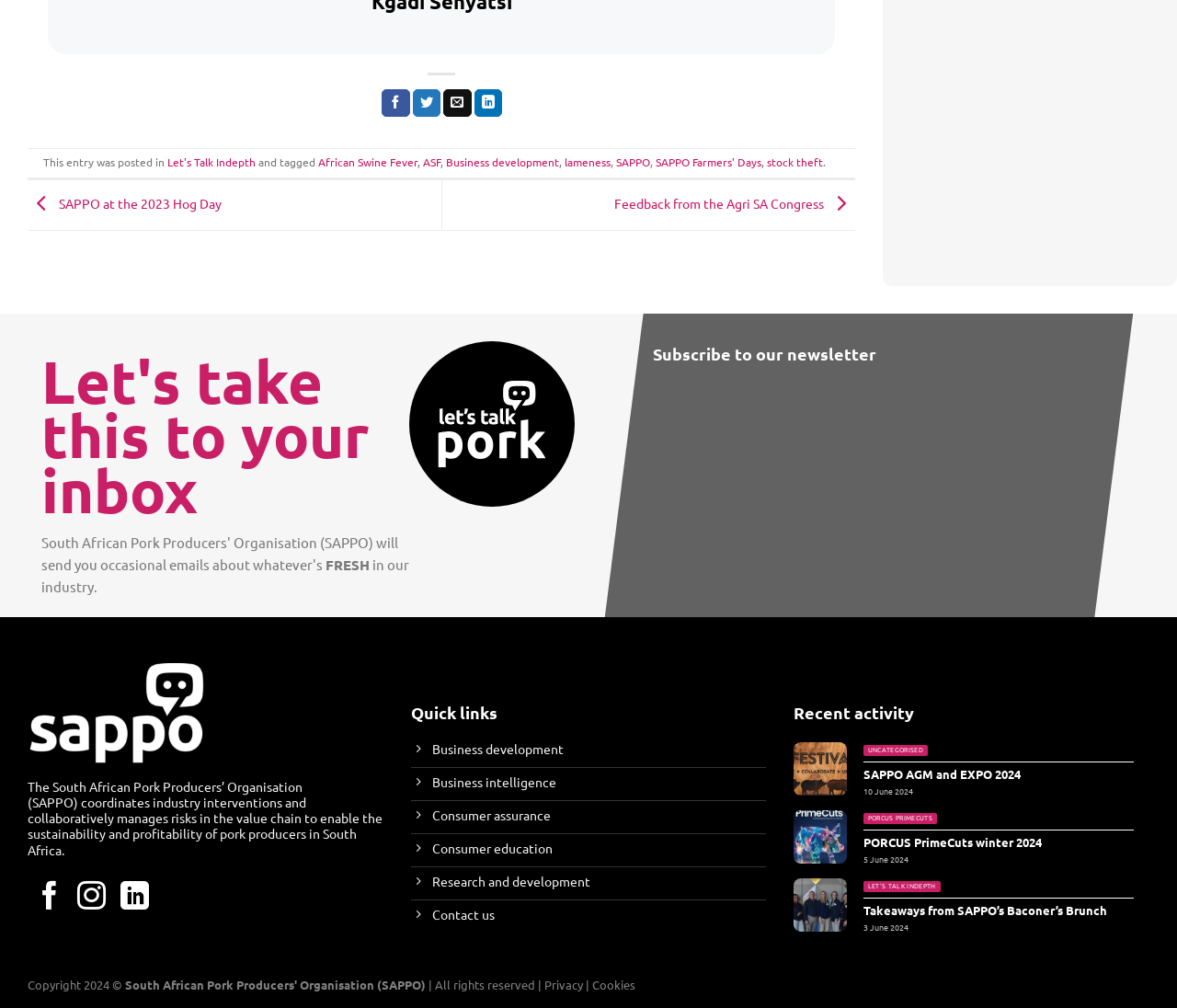Please identify the bounding box coordinates of the clickable region that I should interact with to perform the following instruction: "Check recent activity". The coordinates should be expressed as four float numbers between 0 and 1, i.e., [left, top, right, bottom].

[0.674, 0.695, 0.977, 0.721]